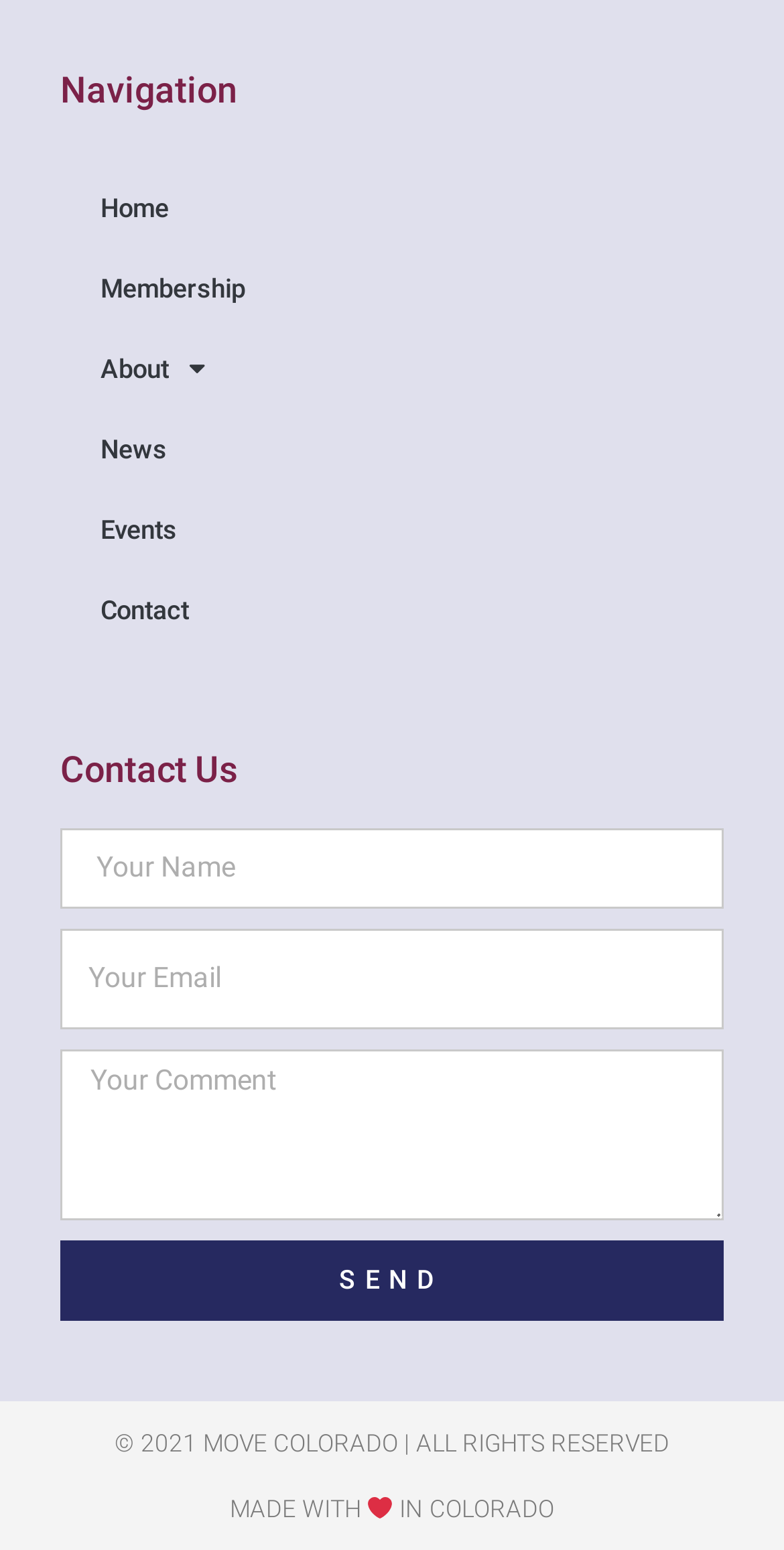What symbol is used to represent 'made with love'?
Give a one-word or short-phrase answer derived from the screenshot.

A heart symbol